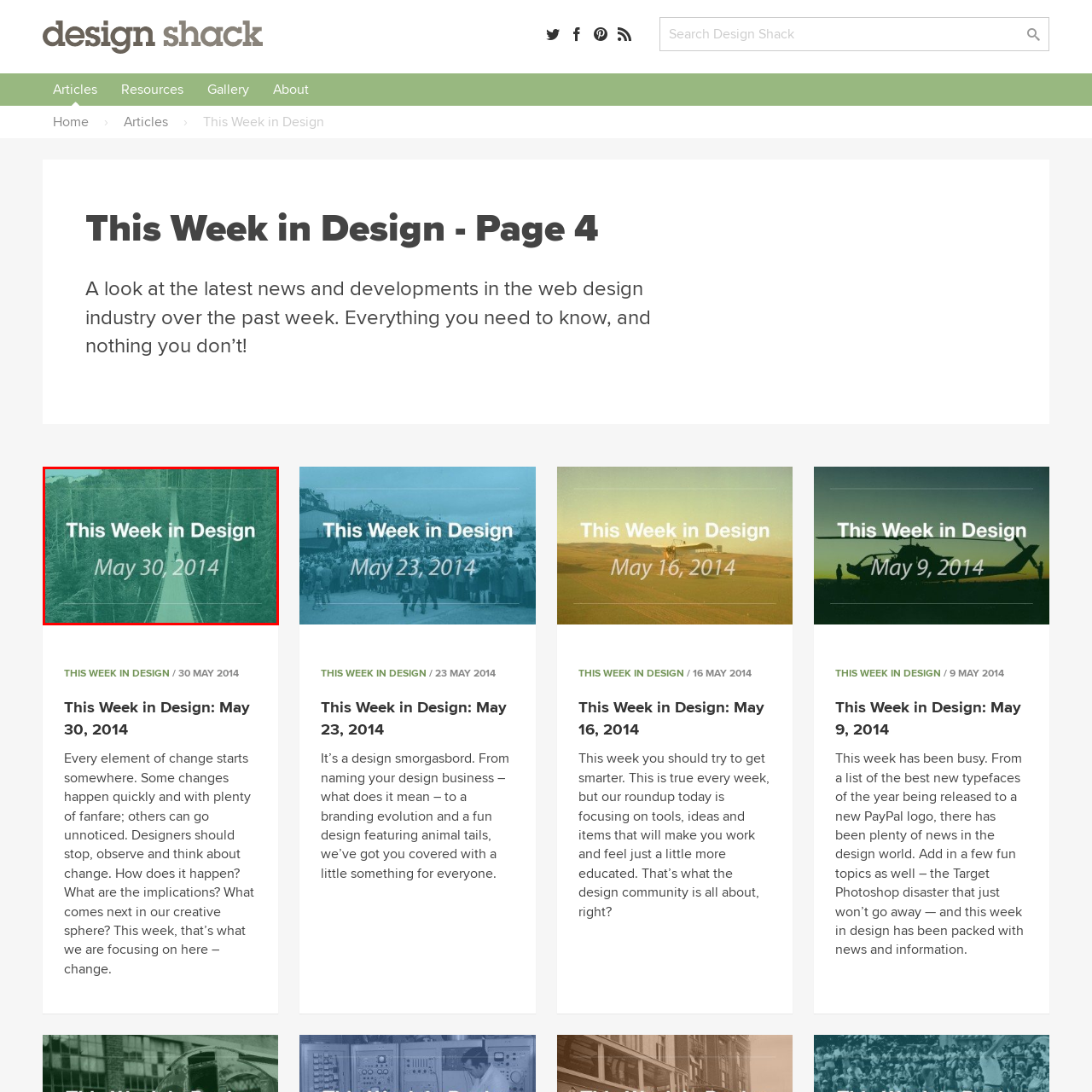What is the date of the design article? Analyze the image within the red bounding box and give a one-word or short-phrase response.

May 30, 2014